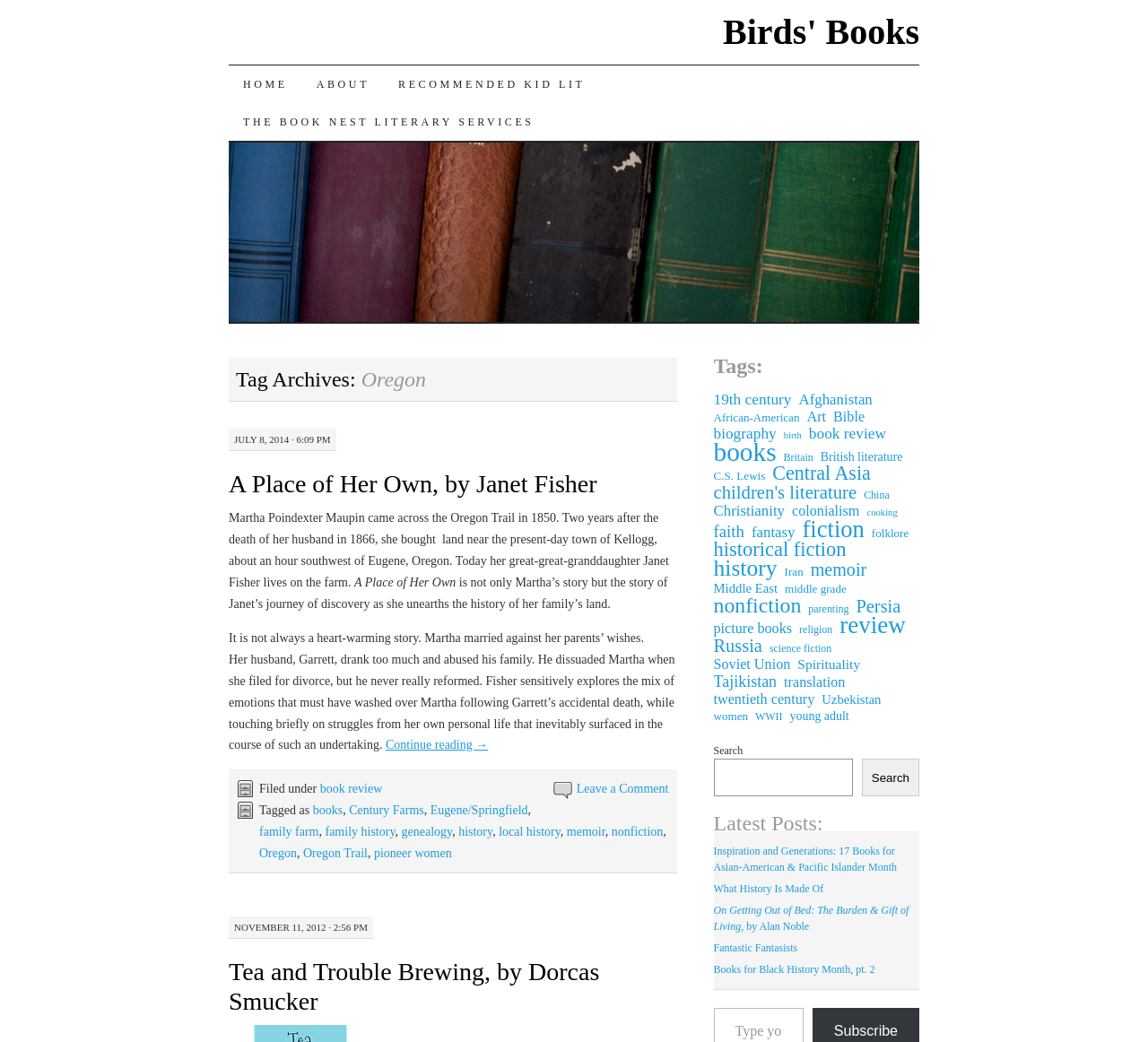Please specify the bounding box coordinates of the element that should be clicked to execute the given instruction: 'View the 'Oregon' tagged posts'. Ensure the coordinates are four float numbers between 0 and 1, expressed as [left, top, right, bottom].

[0.226, 0.812, 0.259, 0.825]